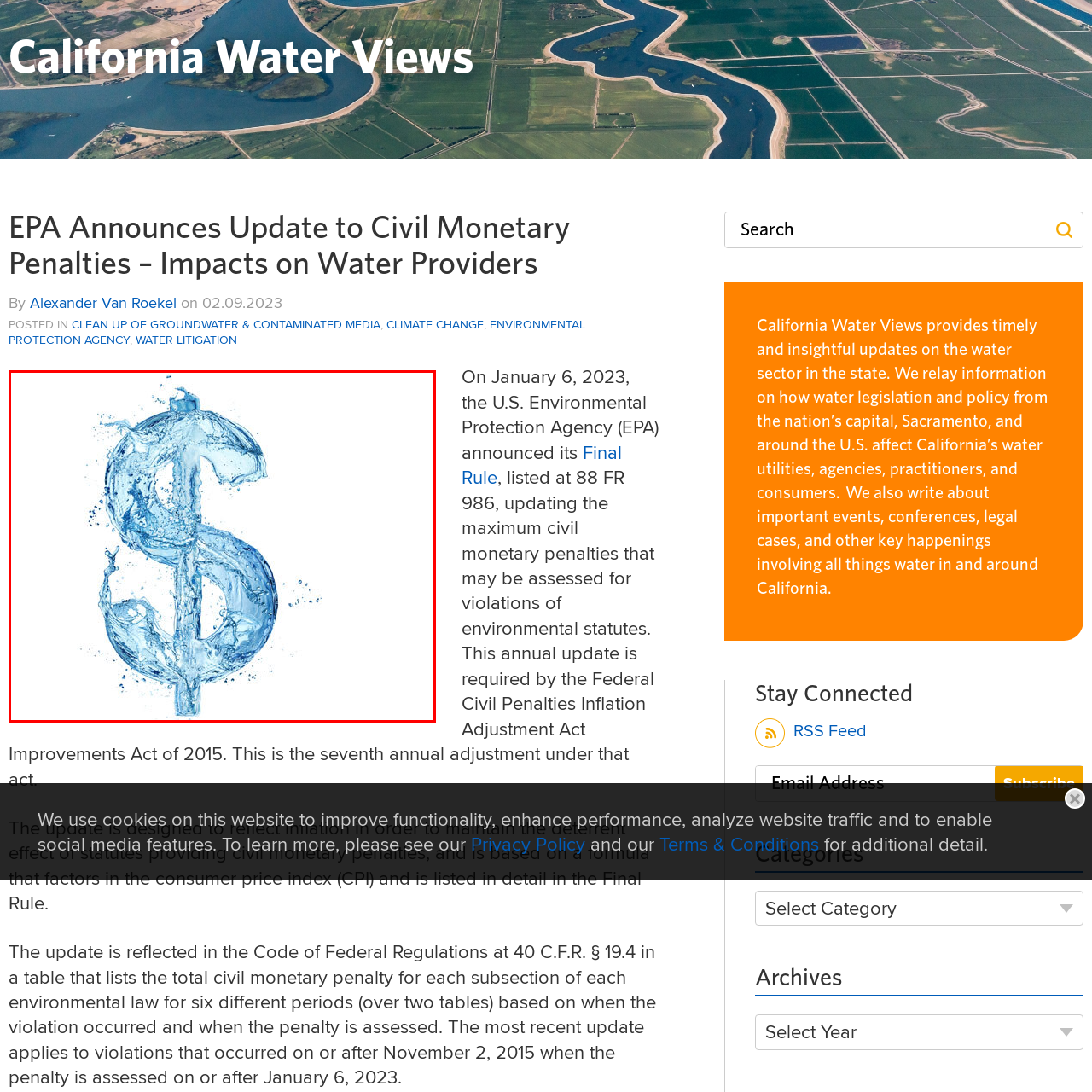What state is particularly affected by regulatory updates in the water sector?
Observe the image highlighted by the red bounding box and answer the question comprehensively.

The image emphasizes the importance of regulatory updates in the water sector, particularly in California, which suggests that California is a key region affected by these updates.